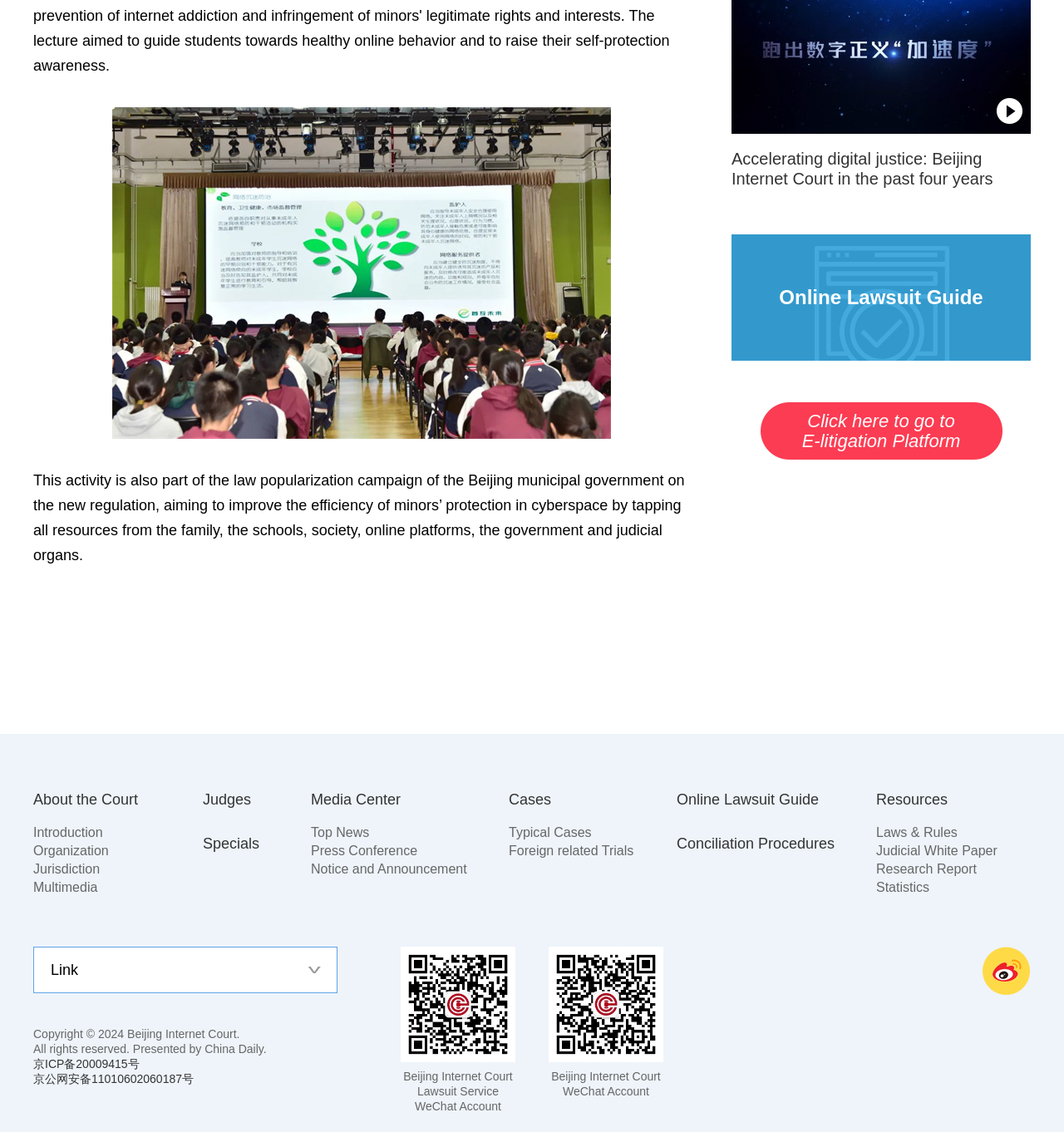Please identify the bounding box coordinates of the element's region that should be clicked to execute the following instruction: "Go to Online Lawsuit Guide". The bounding box coordinates must be four float numbers between 0 and 1, i.e., [left, top, right, bottom].

[0.688, 0.207, 0.969, 0.319]